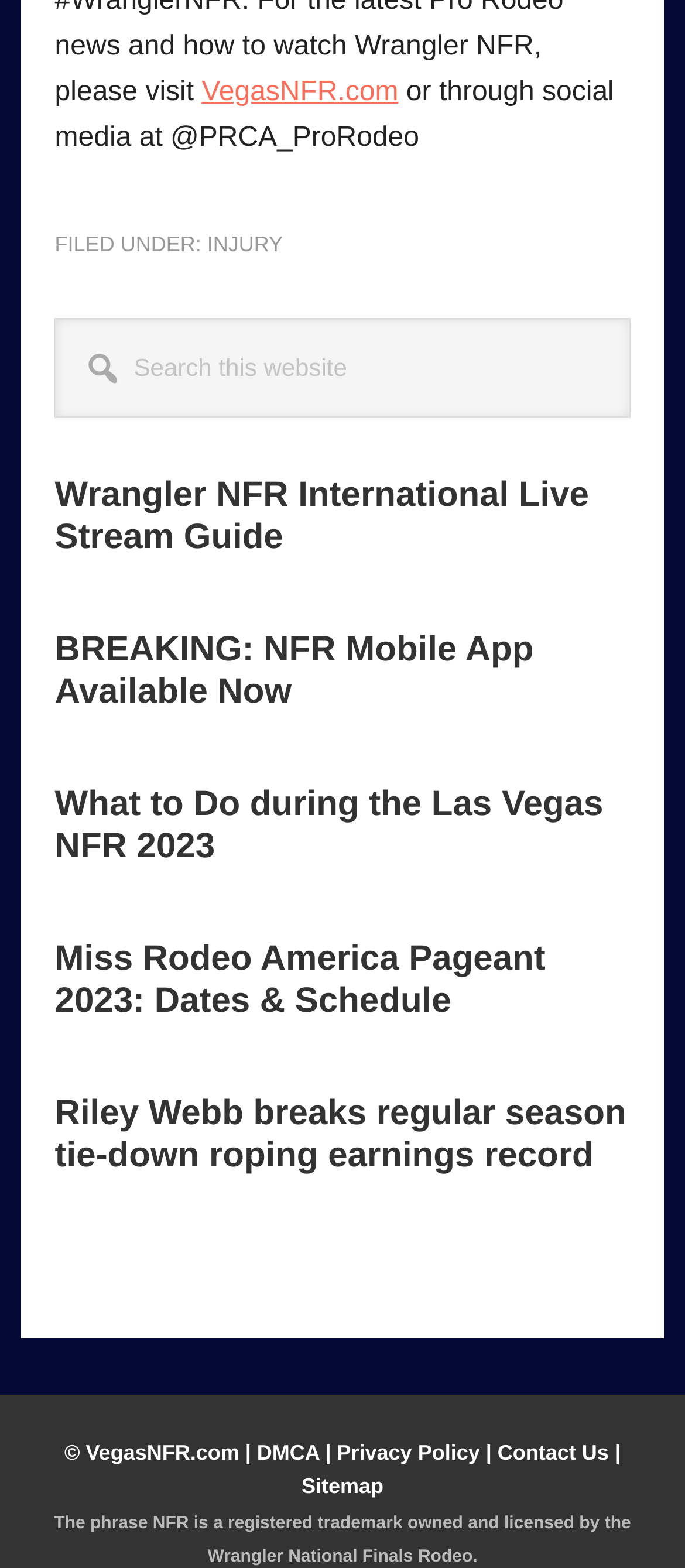Utilize the information from the image to answer the question in detail:
What is the name of the website?

The name of the website can be found at the top of the webpage, where it says 'VegasNFR.com' in a link format.